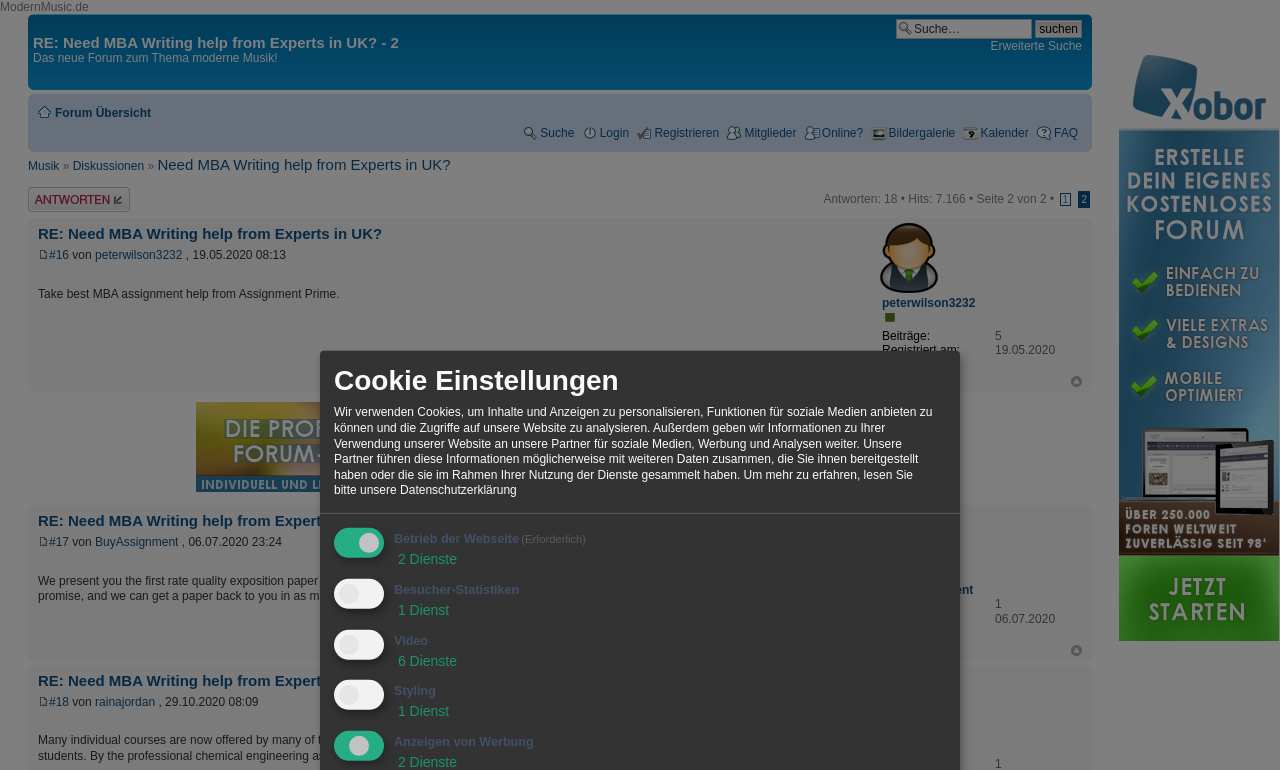Please provide a comprehensive answer to the question based on the screenshot: What is the registration date of BuyAssignment?

Based on the webpage content, I can see that the registration date of BuyAssignment is 06.07.2020. This information is provided in the user profile section of BuyAssignment, which is visible on the webpage.